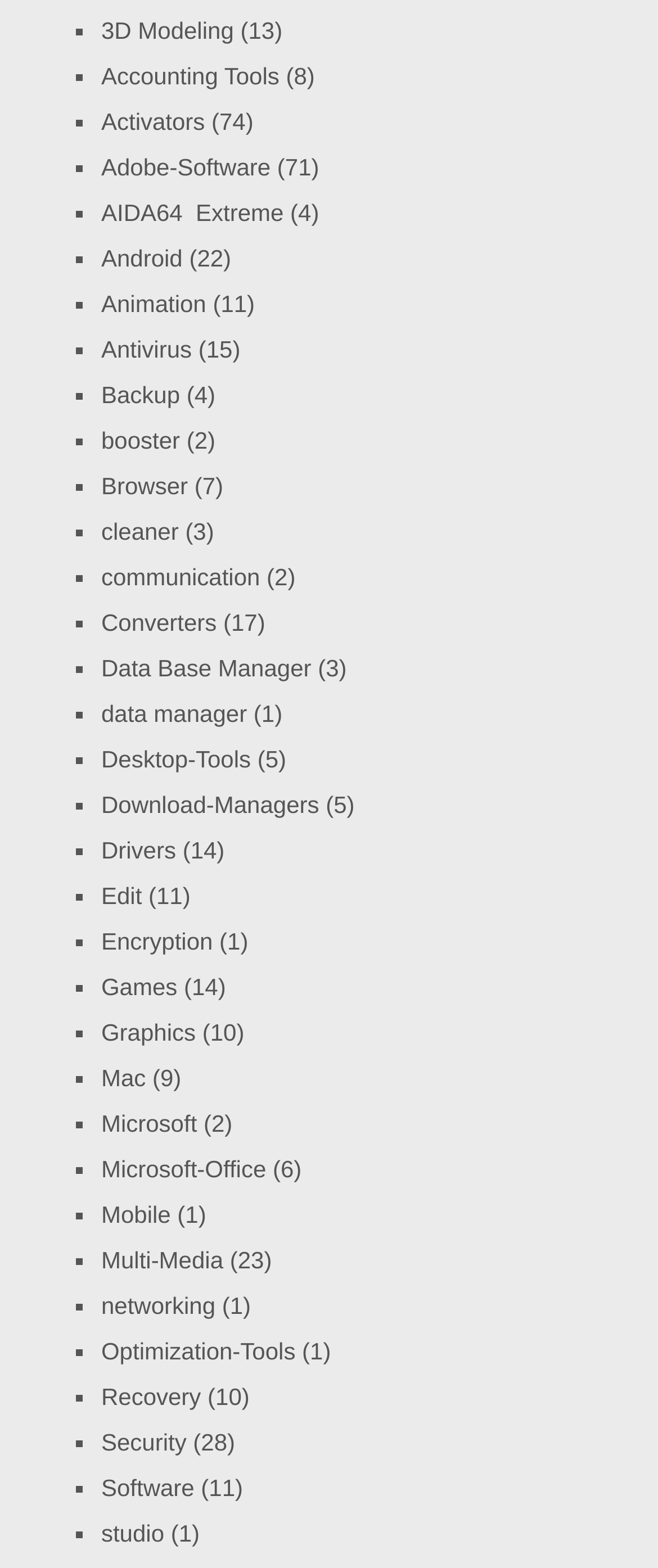What is the category that comes after 'Data Base Manager'?
Based on the image, provide a one-word or brief-phrase response.

data manager